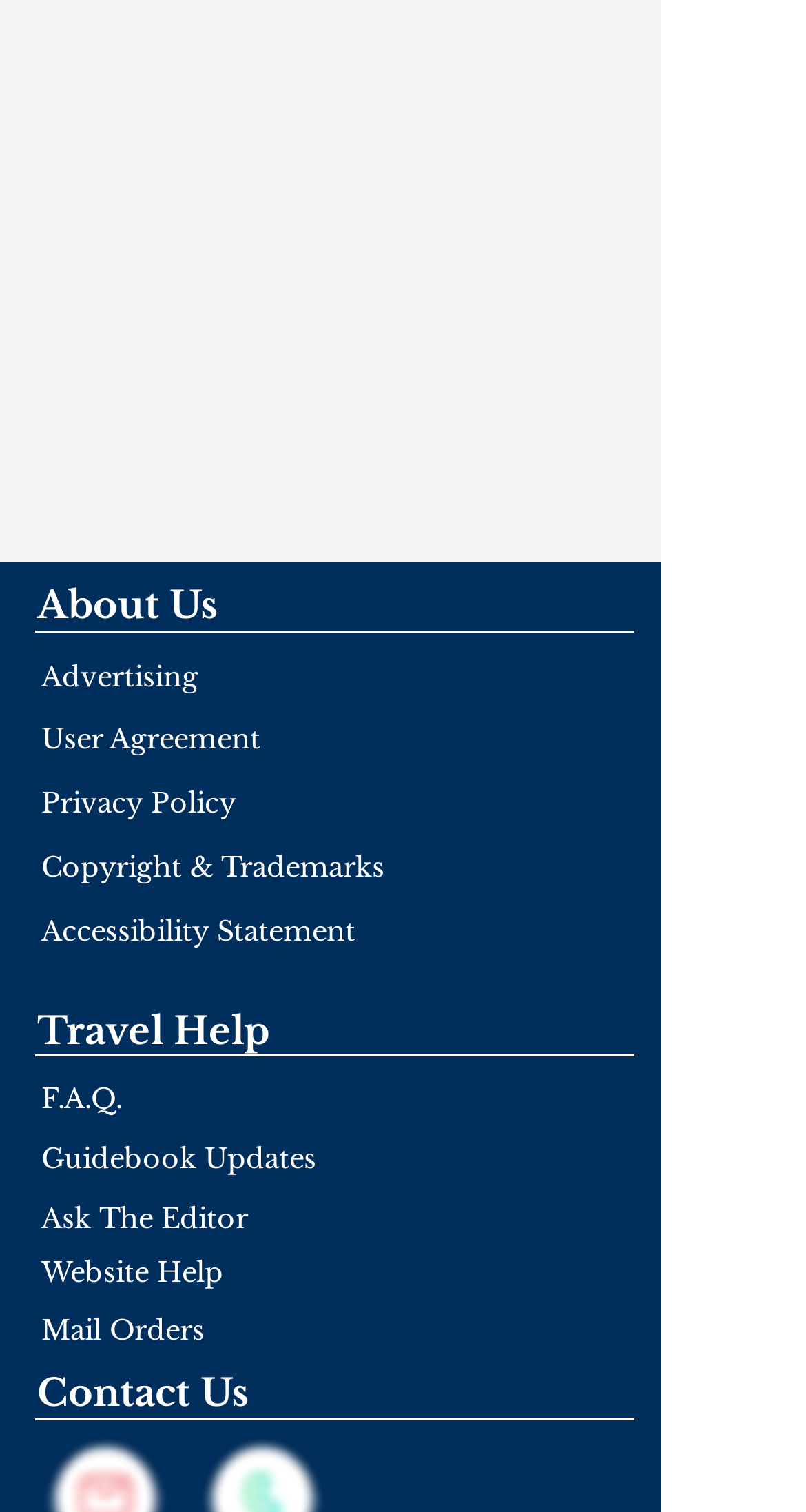Find the bounding box coordinates for the element that must be clicked to complete the instruction: "Submit". The coordinates should be four float numbers between 0 and 1, indicated as [left, top, right, bottom].

None